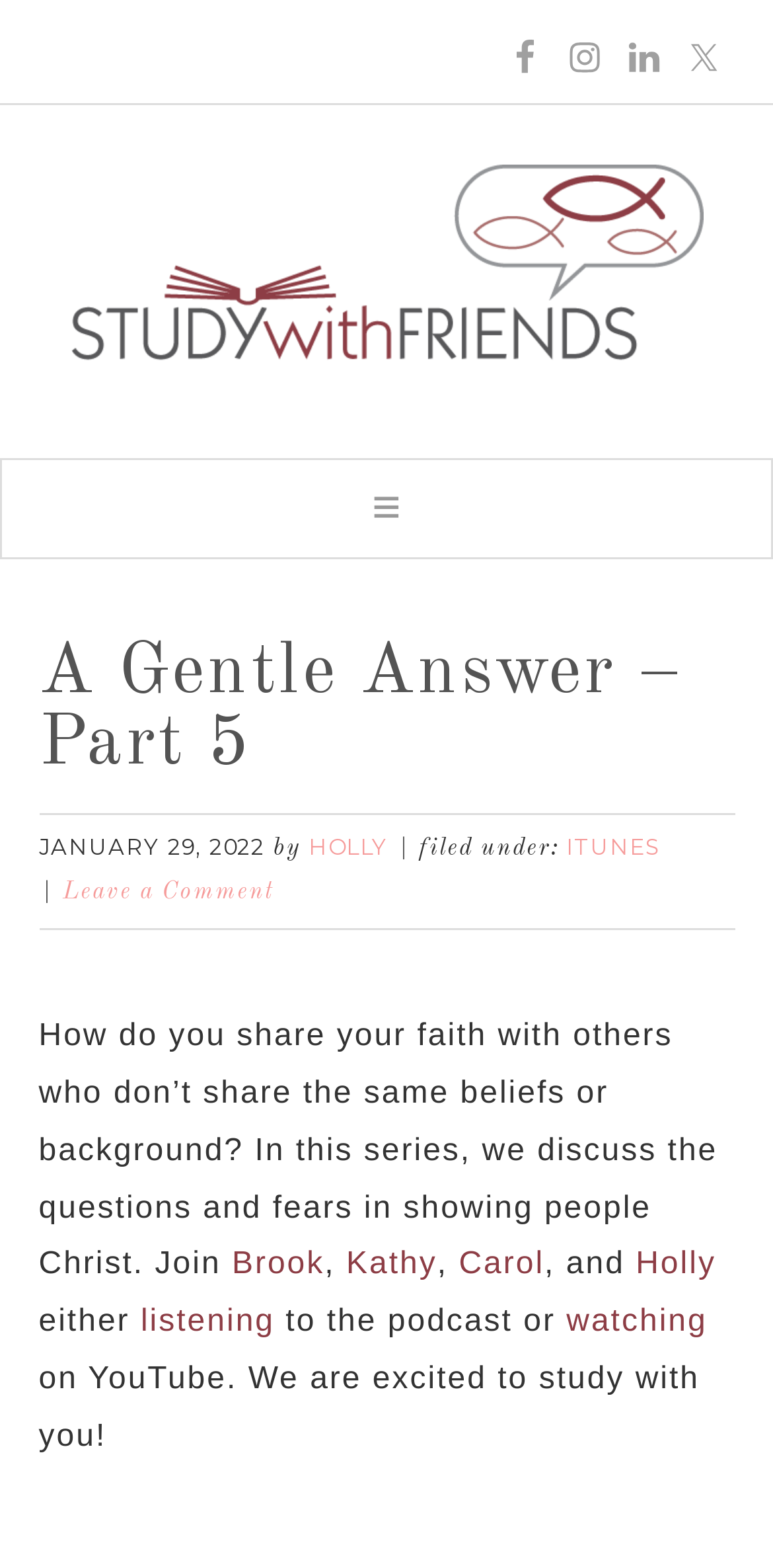Please identify the bounding box coordinates of the clickable element to fulfill the following instruction: "Leave a comment". The coordinates should be four float numbers between 0 and 1, i.e., [left, top, right, bottom].

[0.081, 0.561, 0.355, 0.576]